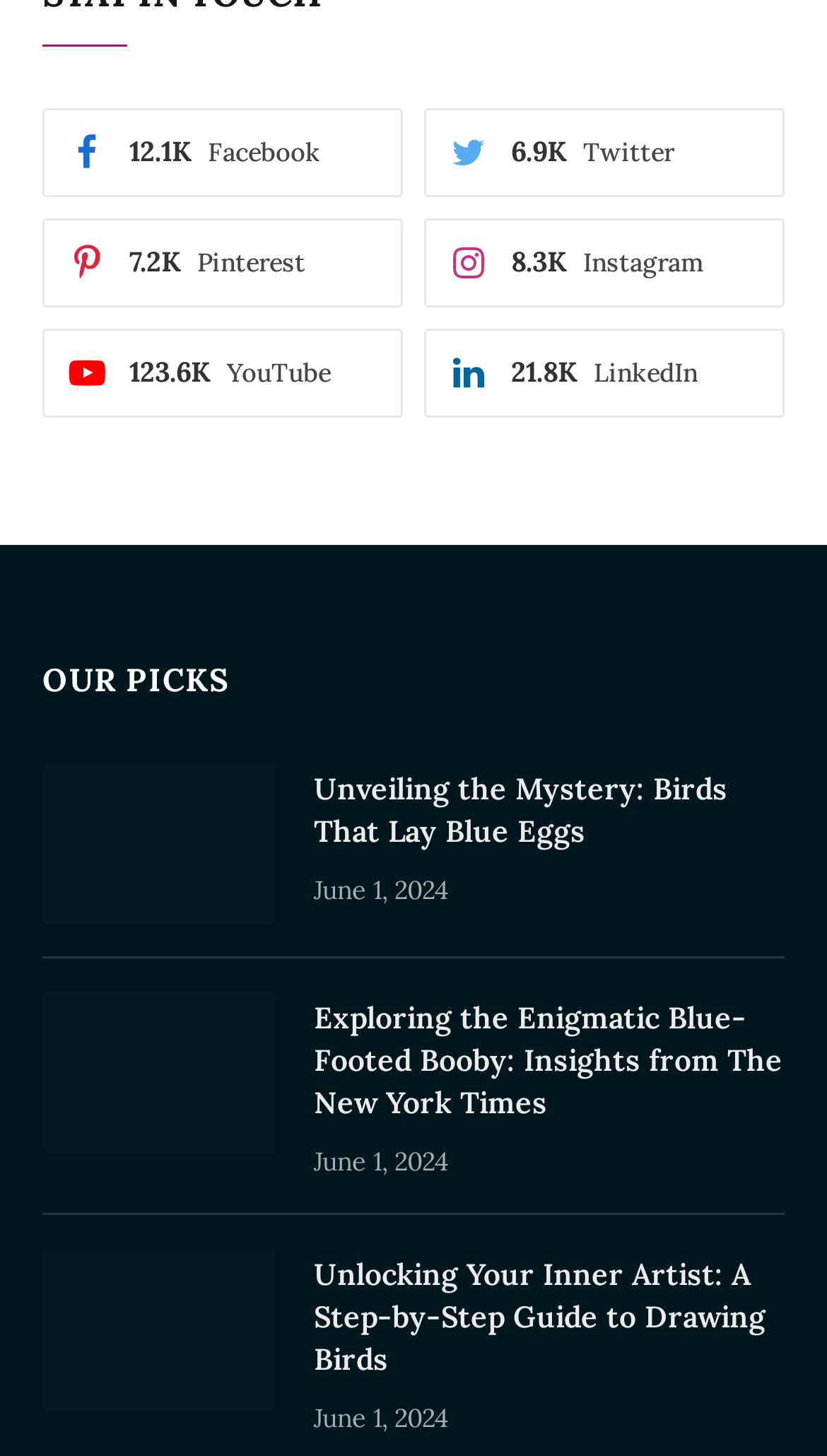Locate the bounding box of the UI element defined by this description: "parent_node: PHOTOGRAPHY LIFE aria-label="Menu"". The coordinates should be given as four float numbers between 0 and 1, formatted as [left, top, right, bottom].

None